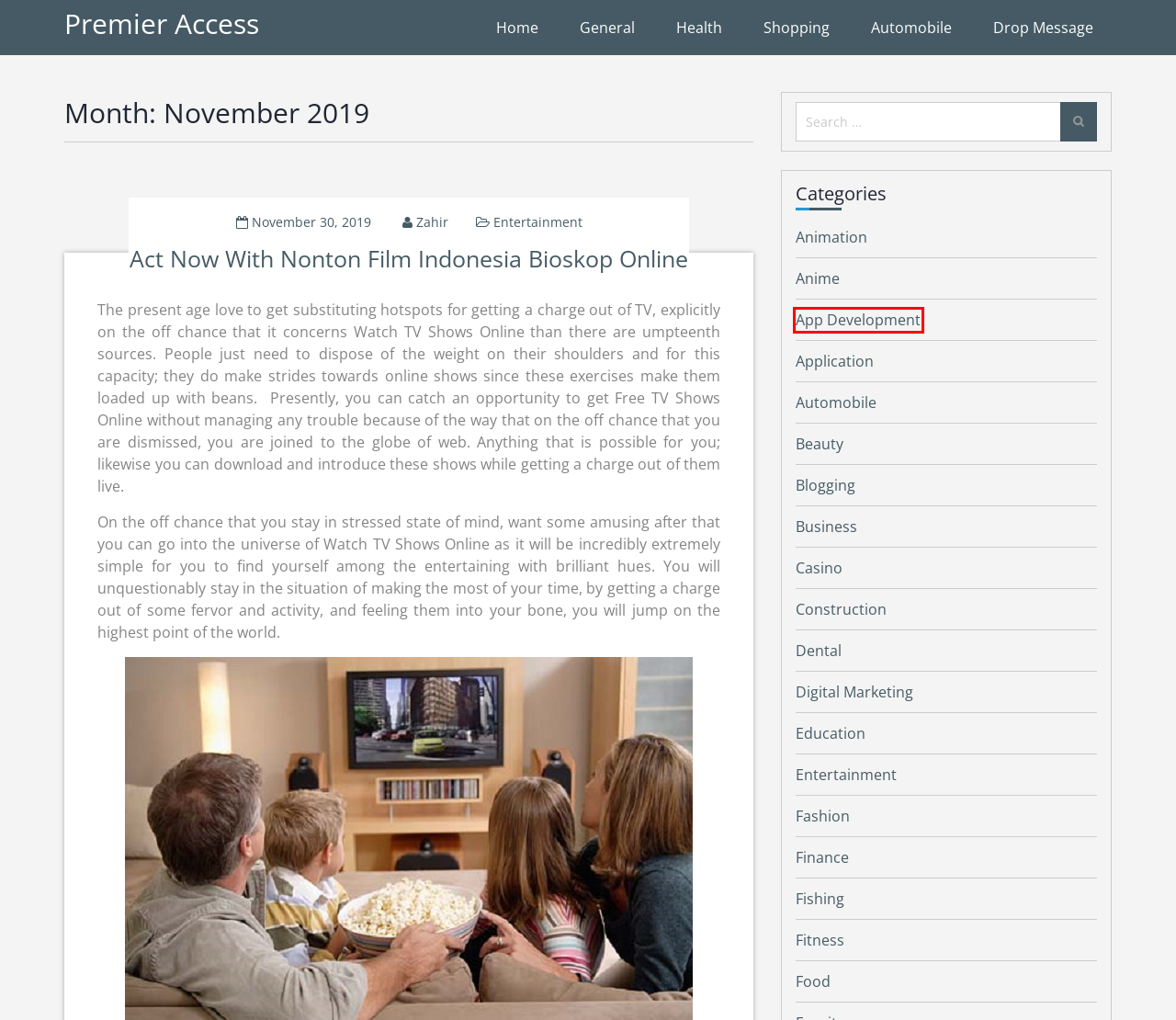Given a screenshot of a webpage with a red bounding box, please pick the webpage description that best fits the new webpage after clicking the element inside the bounding box. Here are the candidates:
A. App Development – Premier Access
B. Zahir – Premier Access
C. Casino – Premier Access
D. Automobile – Premier Access
E. Fishing – Premier Access
F. General – Premier Access
G. Food – Premier Access
H. Business – Premier Access

A